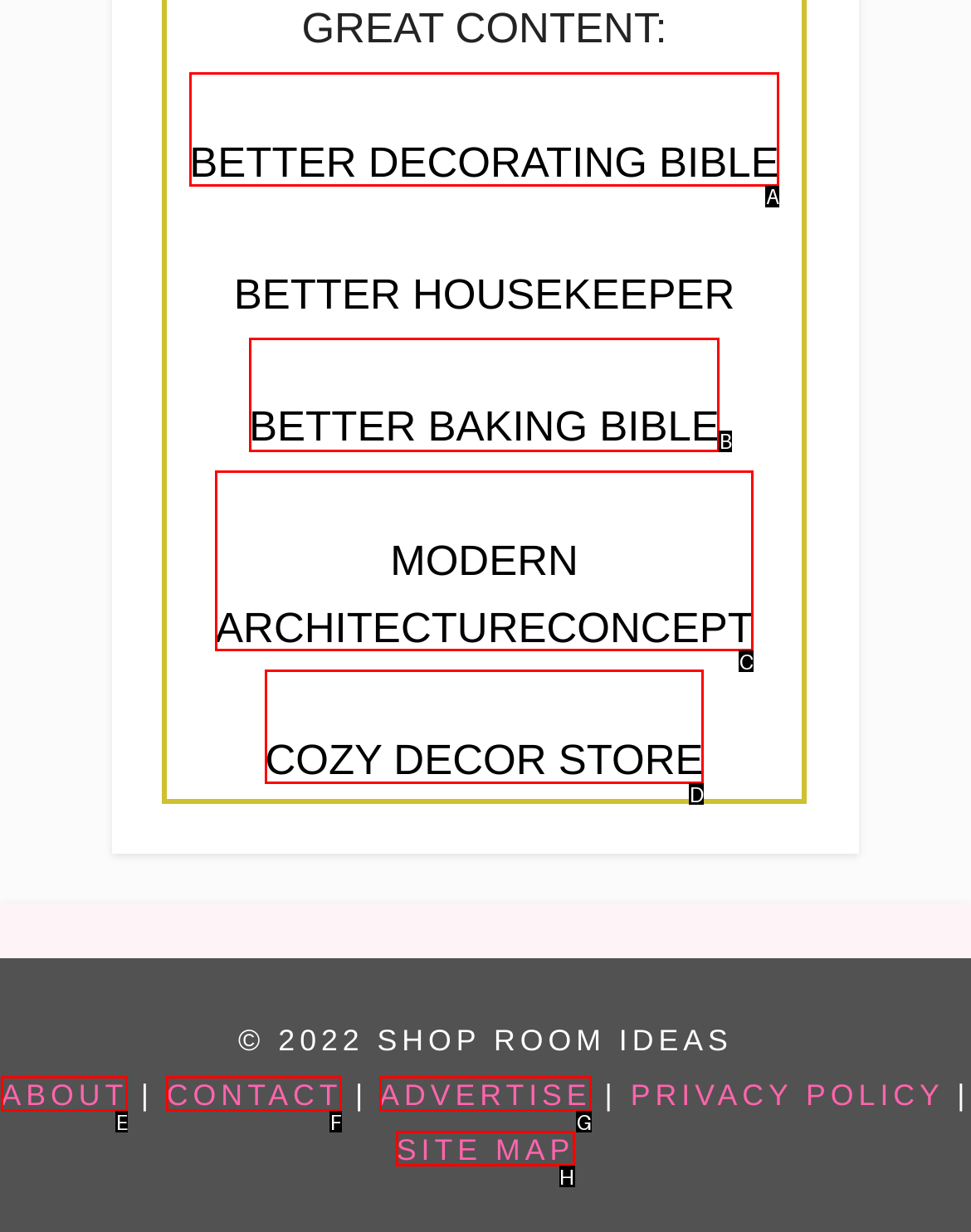Select the HTML element that matches the description: BETTER DECORATING BIBLE
Respond with the letter of the correct choice from the given options directly.

A